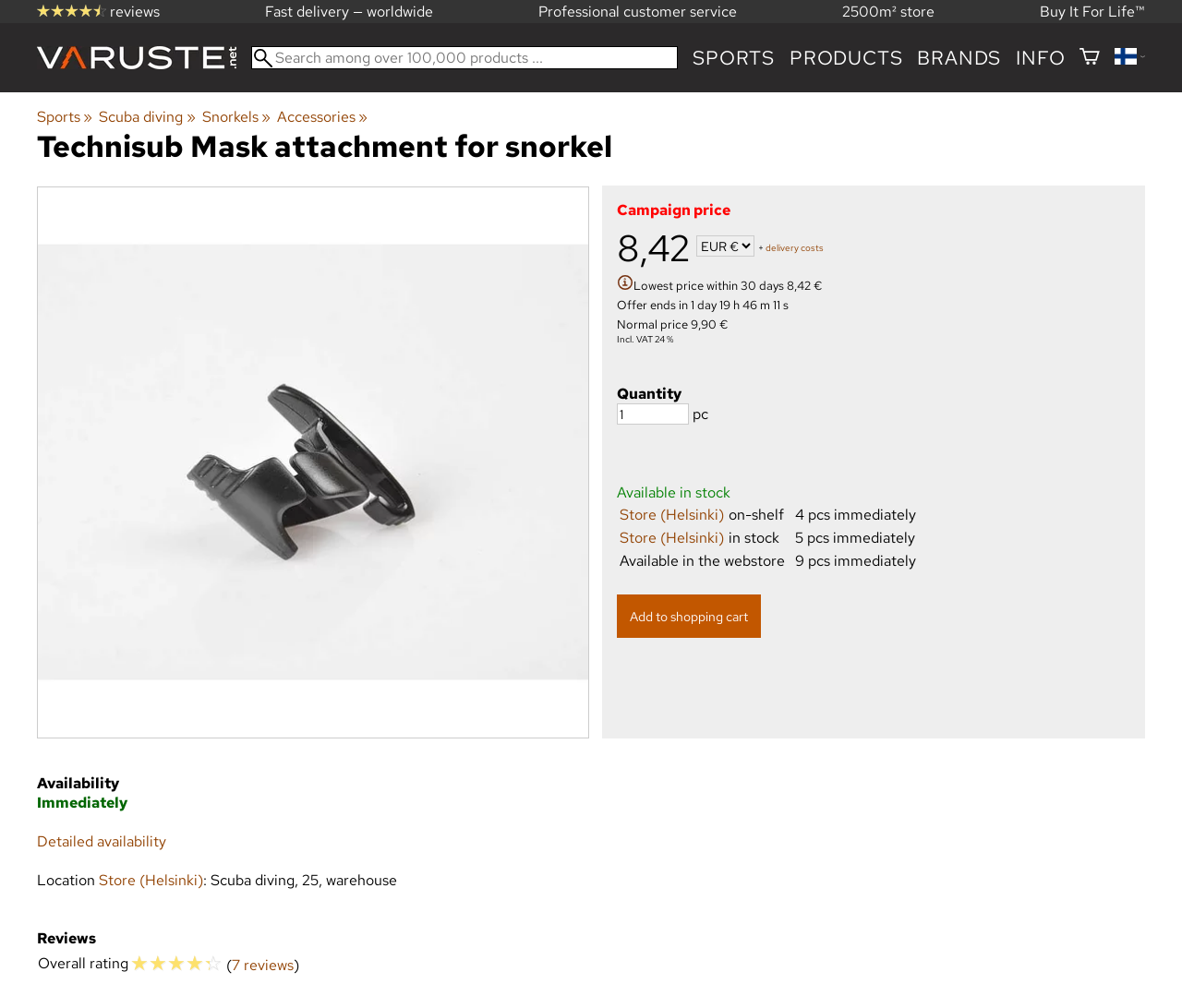Describe all visible elements and their arrangement on the webpage.

This webpage is an e-commerce product page for a Technisub Mask attachment for snorkel. At the top, there is a logo and a search bar, accompanied by several links to different categories, such as "SPORTS", "PRODUCTS", "BRANDS", and "INFO". On the top right, there are links to the shopping cart and language selection.

Below the search bar, there are several links to subcategories, including "Scuba diving", "Snorkels", and "Accessories". The main product title, "Technisub Mask attachment for snorkel", is displayed prominently, along with an image of the product.

The product information section is divided into several parts. On the left, there is a section displaying the campaign price, "8,42 €", and a notice that the offer ends soon. Below this, there is a section showing the normal price, "9,90 €", and the VAT rate, "24 %". The quantity and availability of the product are also displayed, with options to select the quantity and a notice that the product is available in stock.

On the right, there is a table showing the availability of the product in different stores, including the Helsinki store, with information on the quantity available and the location. Below this, there is a button to add the product to the shopping cart.

Further down the page, there is a section displaying reviews of the product, with an overall rating and a link to read more reviews.